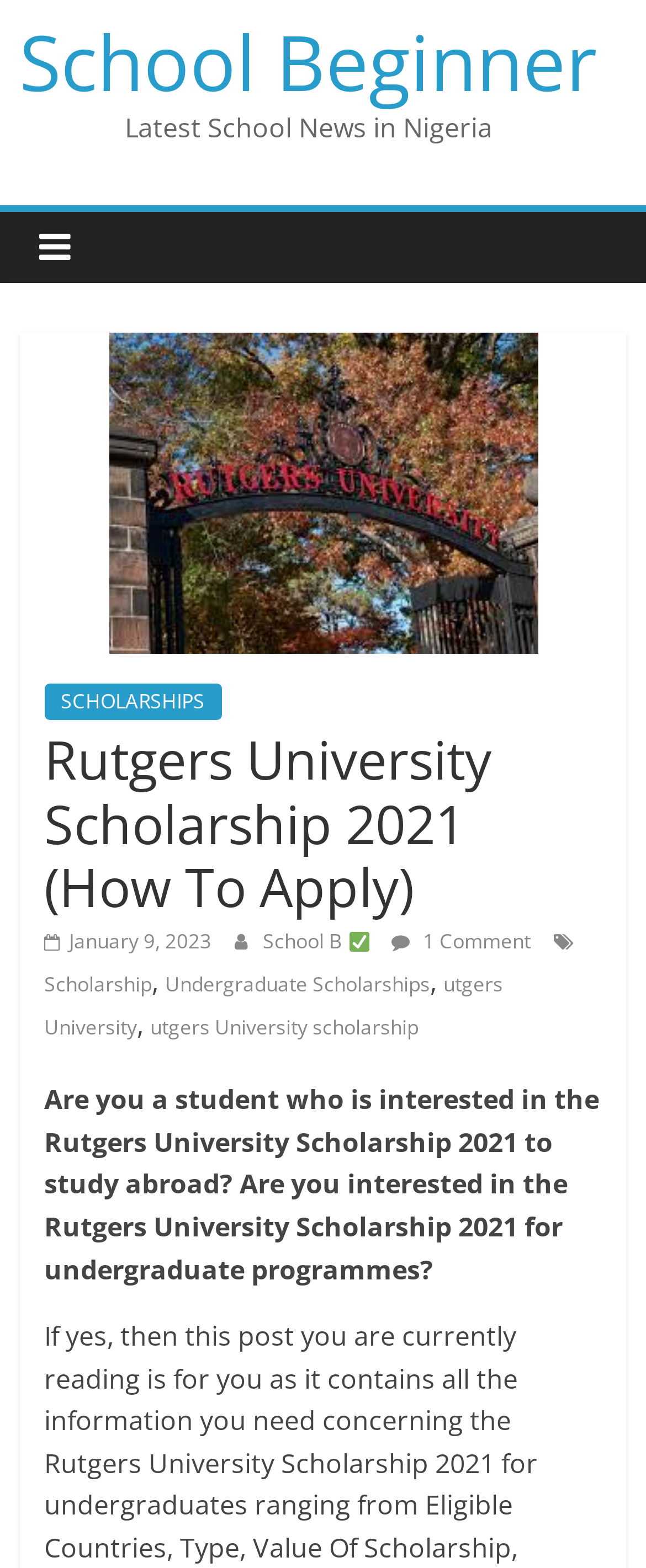Find the main header of the webpage and produce its text content.

Rutgers University Scholarship 2021 (How To Apply)